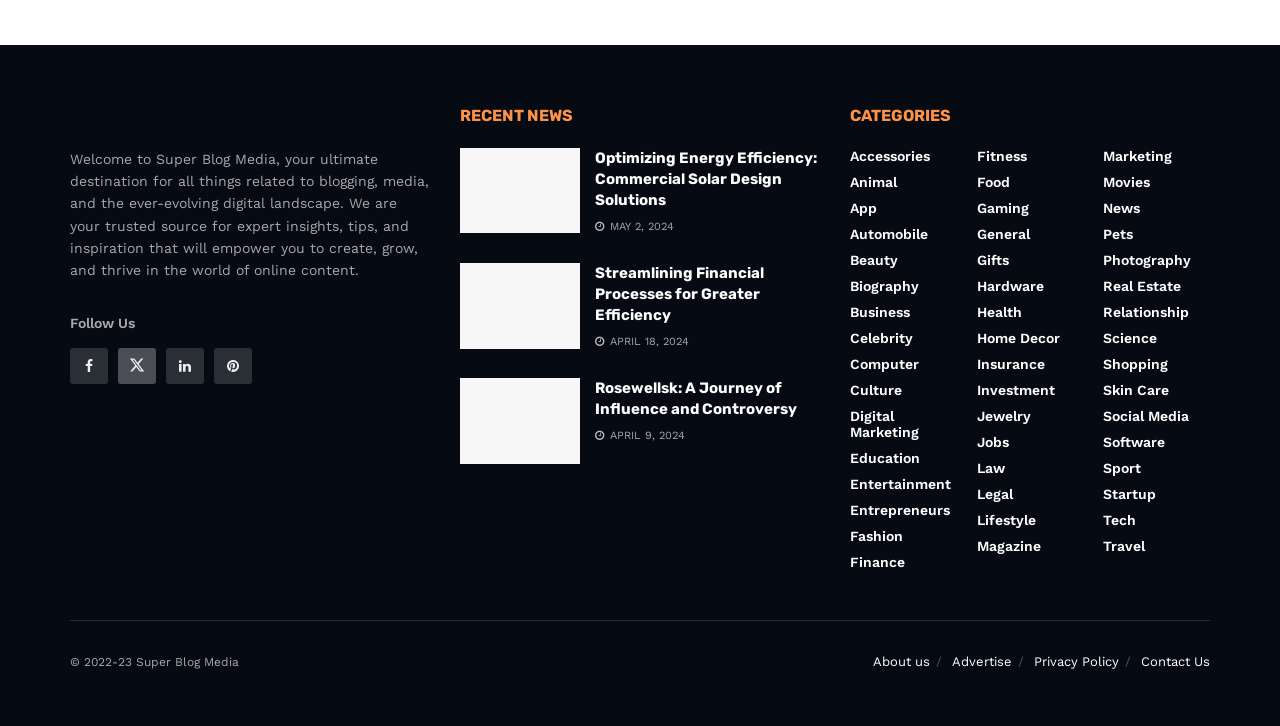Locate the bounding box coordinates of the area where you should click to accomplish the instruction: "Browse the category of Digital Marketing".

[0.664, 0.561, 0.747, 0.605]